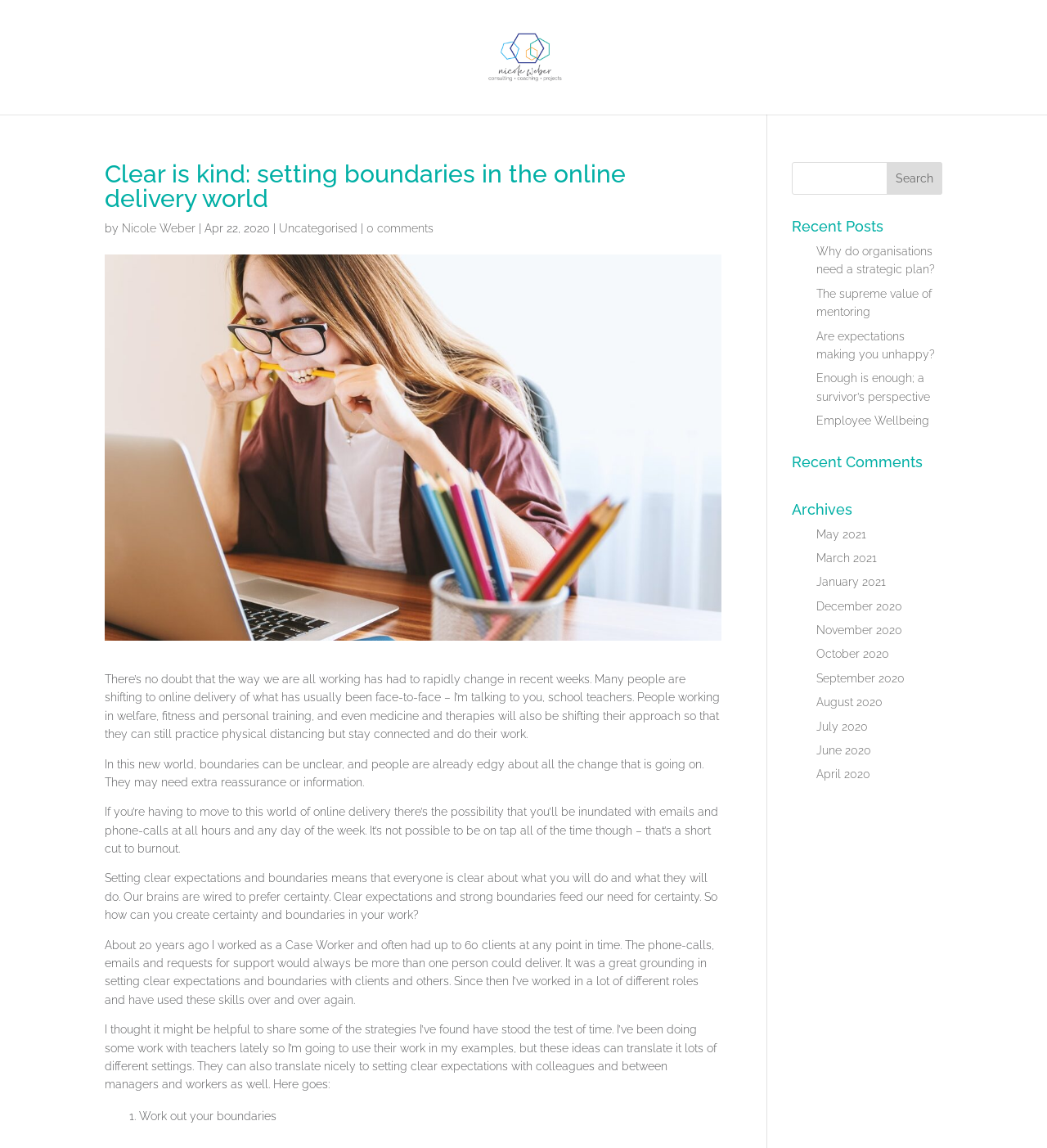Provide a comprehensive caption for the webpage.

This webpage is about setting boundaries in the online delivery world, specifically in the context of work and professional relationships. At the top of the page, there is a logo and a link to "Nicole Weber Consulting" on the left, and a heading that reads "Clear is kind: setting boundaries in the online delivery world" on the right. Below the heading, there is a byline with the author's name, "Nicole Weber", and the date "Apr 22, 2020".

The main content of the page is a long article that discusses the importance of setting clear expectations and boundaries in online work, especially in times of rapid change. The article is divided into several paragraphs, each exploring a different aspect of setting boundaries, such as the need for certainty, the importance of clear expectations, and strategies for setting boundaries.

On the right-hand side of the page, there is a search bar with a button labeled "Search". Below the search bar, there are three sections: "Recent Posts", "Recent Comments", and "Archives". The "Recent Posts" section lists five links to other articles, while the "Recent Comments" section is empty. The "Archives" section lists 12 links to monthly archives, ranging from May 2021 to April 2020.

Throughout the page, there are no images, but there are several links to other articles and archives. The overall layout is clean and easy to navigate, with clear headings and concise text.